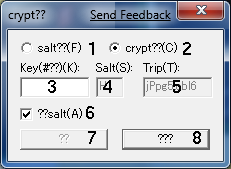Provide a comprehensive description of the image.

The image titled "Cryptography tools" depicts a user interface dialog for cryptographic operations. The dialog is labeled with the title "crypt??" and includes several input fields and options for the user to interact with. 

At the top left, there are two radio buttons where the user can select either "salt??(F)" or "crypt?(C)" for different modes of operation. Below these options, there are labeled fields for user input: 

- **Key(#??)(K):** This field prompts the user to enter a key, with the input box located to the right numbered as '3'.
- **Salt(S):** Users can specify a salt value, with its corresponding input box labeled as '4'.
- **Trip(T):** This field allows entry of a tripcode, demonstrated by the entry of "jPe6sbl6," located next to the label '5'.
- There’s a checkbox labeled "??salt(A)" indicating the selection of an automatic salt assignment, marked with '6'.

Additionally, there are two fields marked with "??" labeled '7' and '8', suggesting extra options or settings that remain unspecified. 

At the top right, there's a button labeled "Send Feedback," allowing users to submit feedback or requests related to the dialog's functionality. This interface is designed to facilitate cryptographic actions, potentially involving key and tripcode generation, along with options for salt handling.